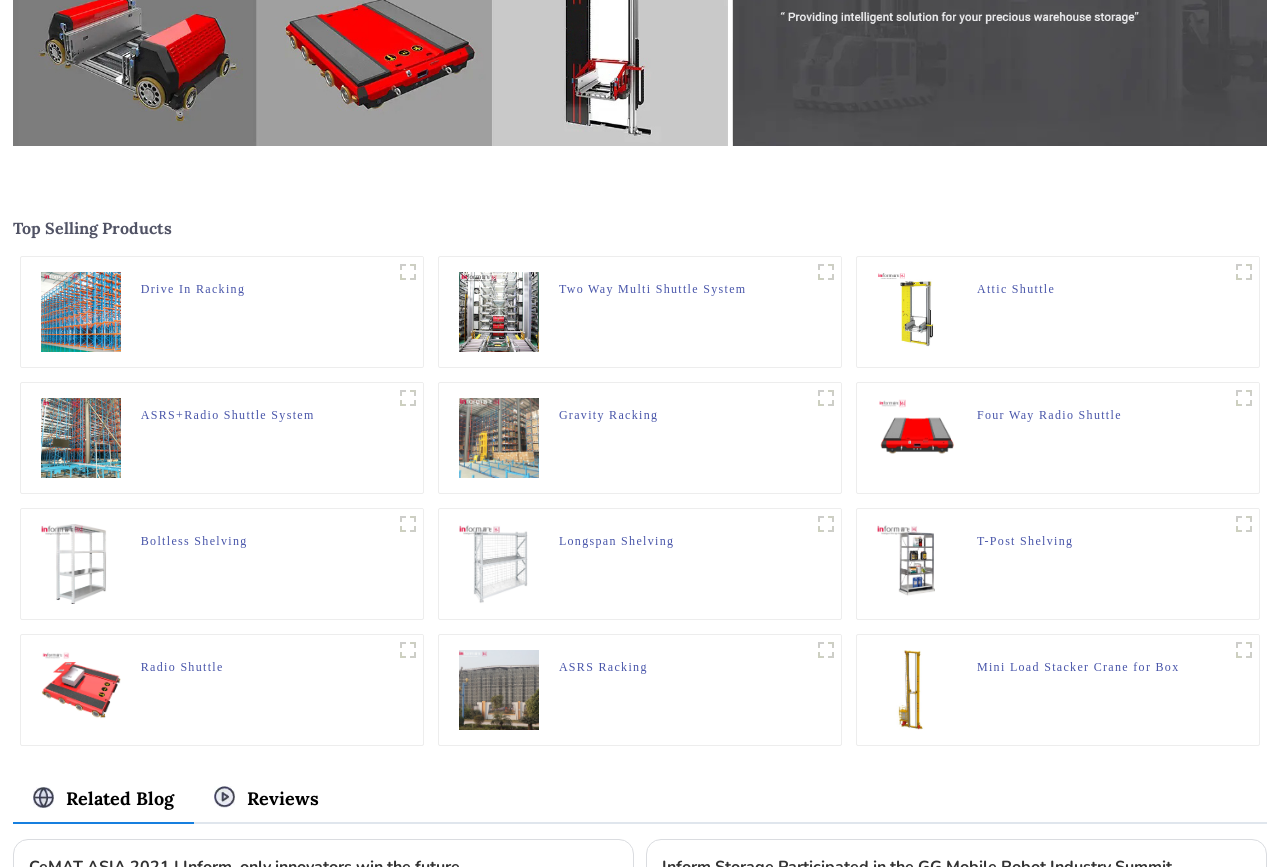Can you find the bounding box coordinates for the element to click on to achieve the instruction: "View Two Way Multi Shuttle System"?

[0.437, 0.322, 0.583, 0.364]